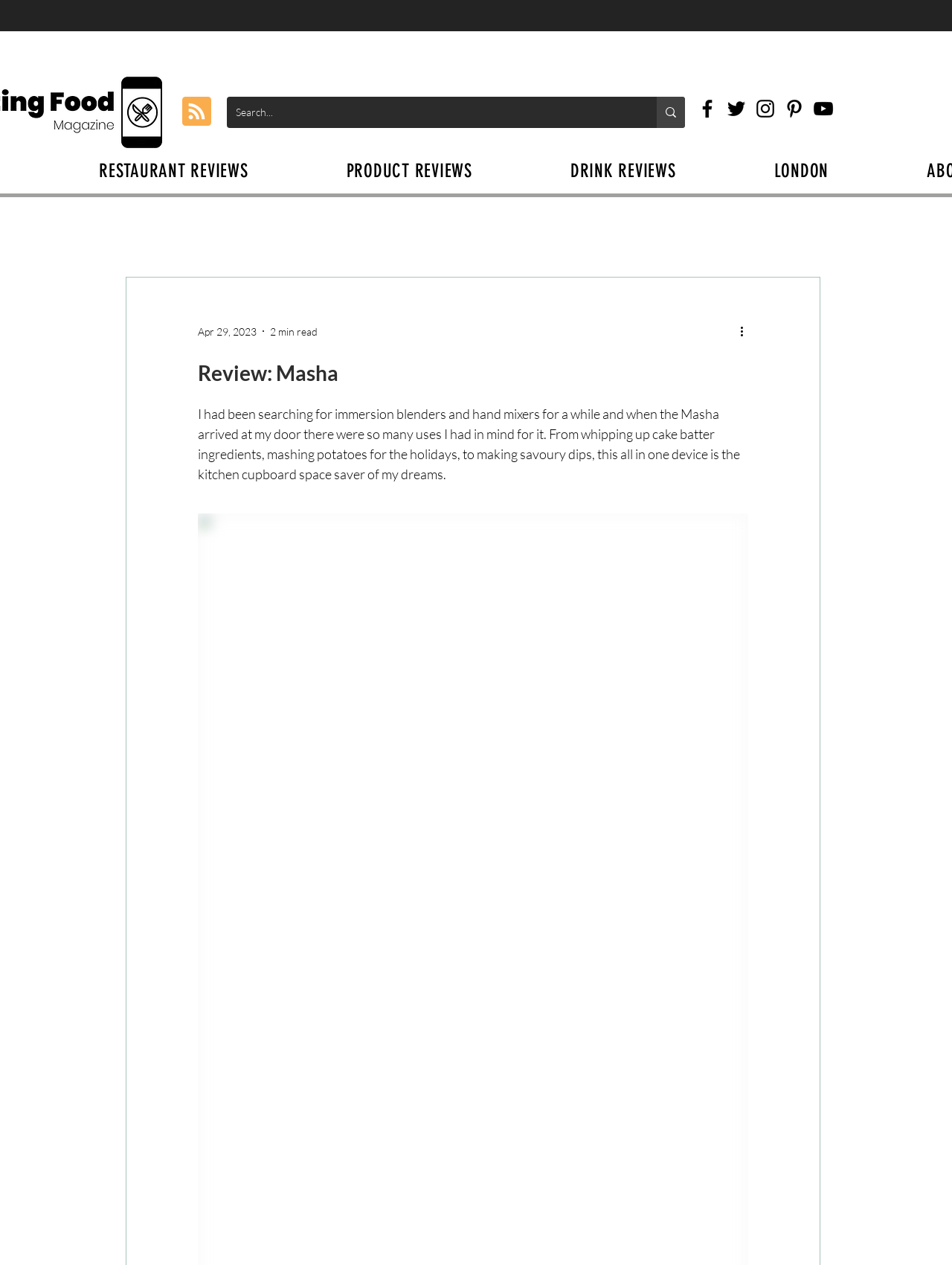Using the details from the image, please elaborate on the following question: What is the purpose of the search box?

The search box is located at the top of the webpage, and it allows users to search for specific content within the website. This is indicated by the placeholder text 'Search...' and the search button next to it.